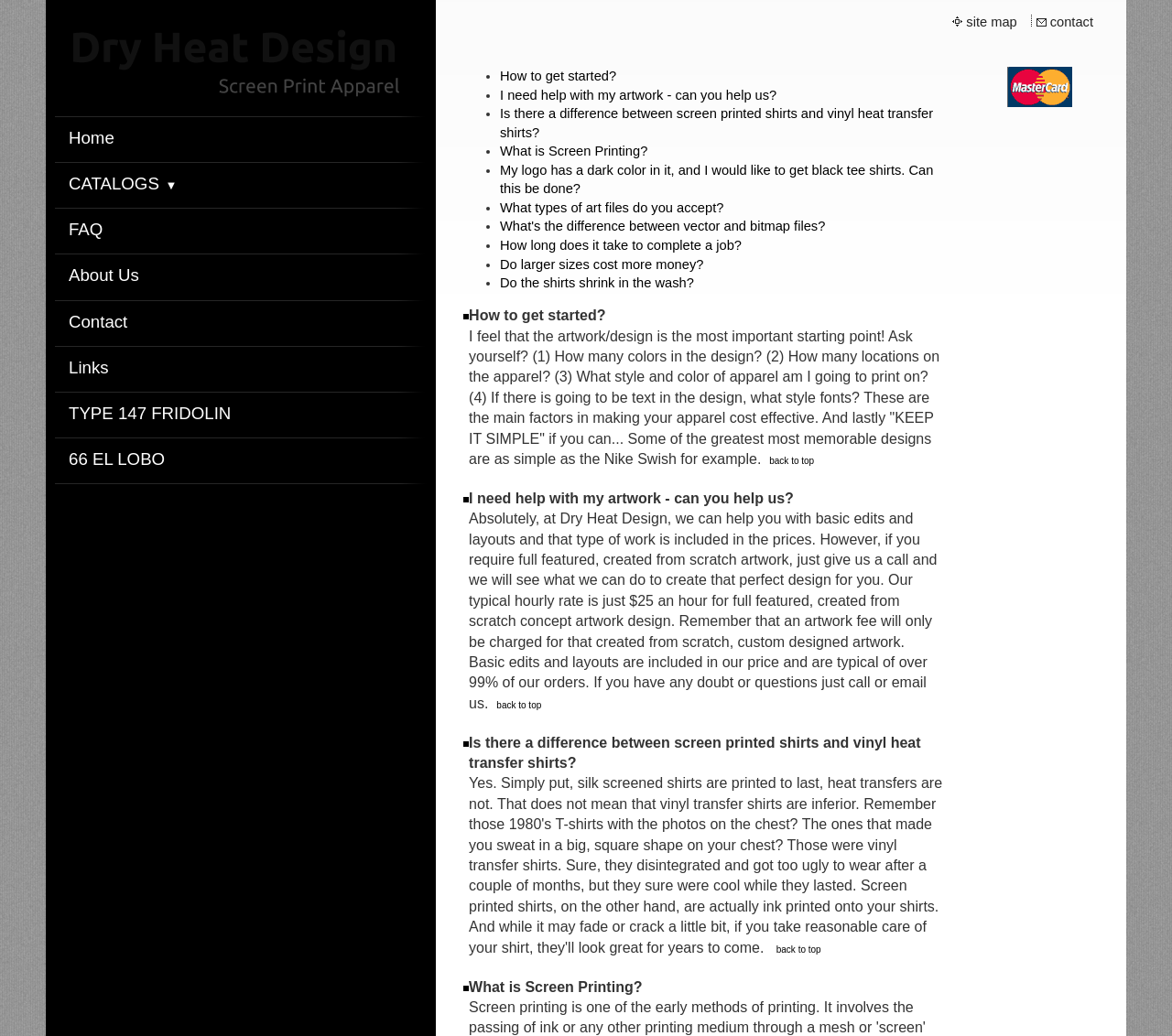Identify the bounding box of the UI element that matches this description: "site map".

[0.824, 0.012, 0.869, 0.031]